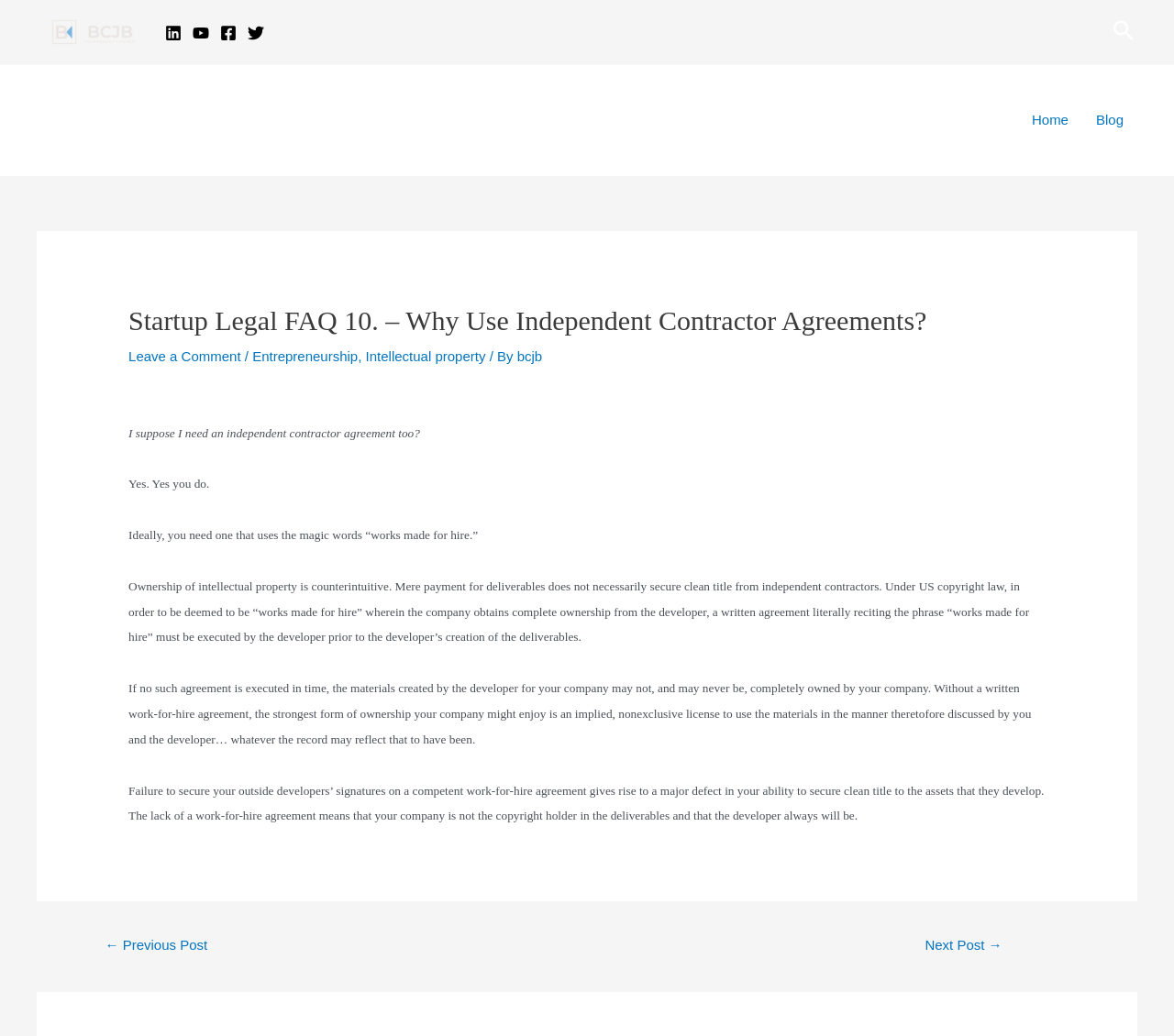Identify the bounding box coordinates for the UI element described by the following text: "bcjb". Provide the coordinates as four float numbers between 0 and 1, in the format [left, top, right, bottom].

[0.44, 0.336, 0.462, 0.351]